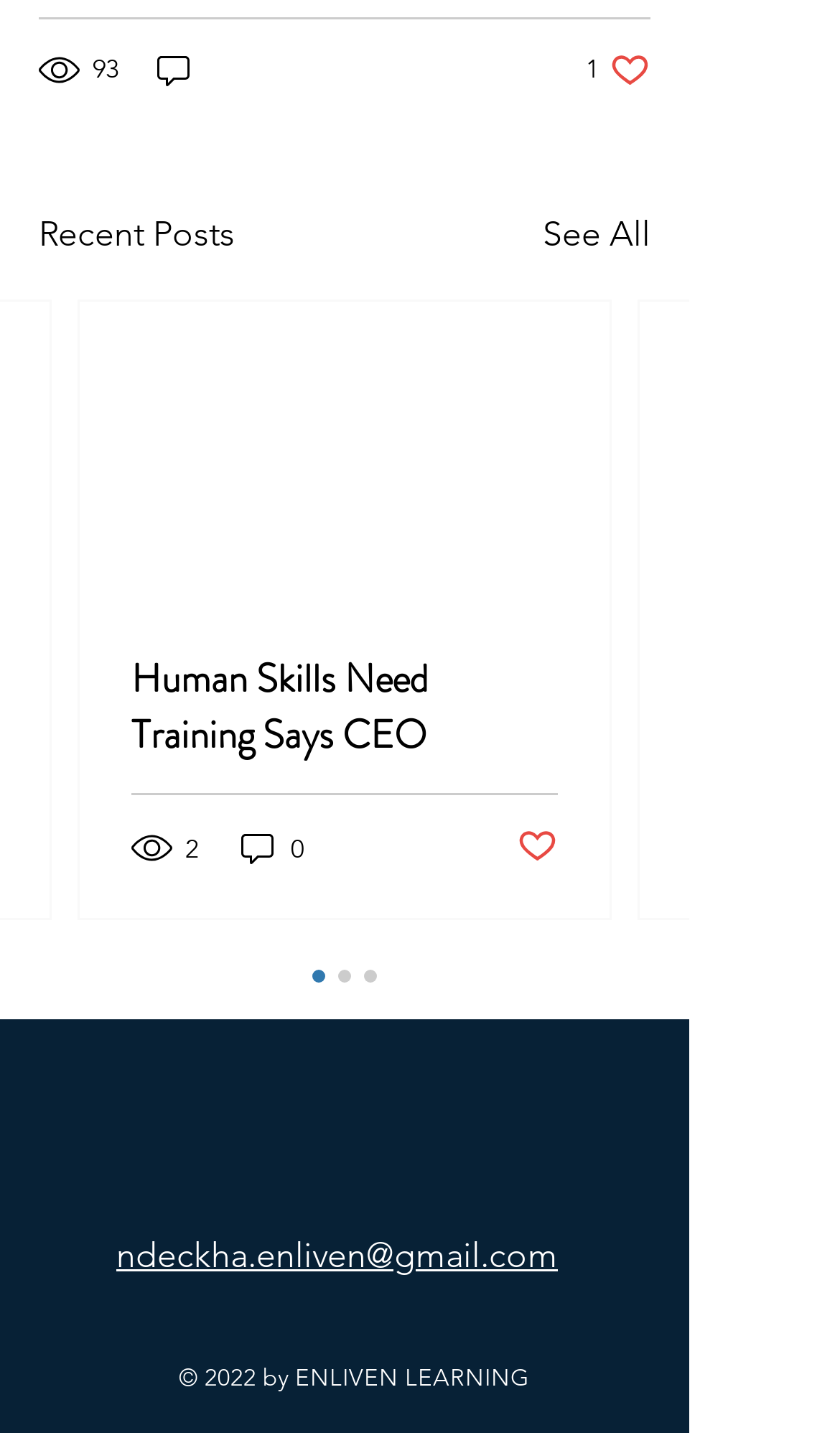What social media platforms are available in the social bar?
Give a comprehensive and detailed explanation for the question.

The social bar is located at the bottom of the webpage and provides links to various social media platforms. The available platforms are Twitter, LinkedIn, and a generic 'message' platform, which may be a contact form or messaging service.